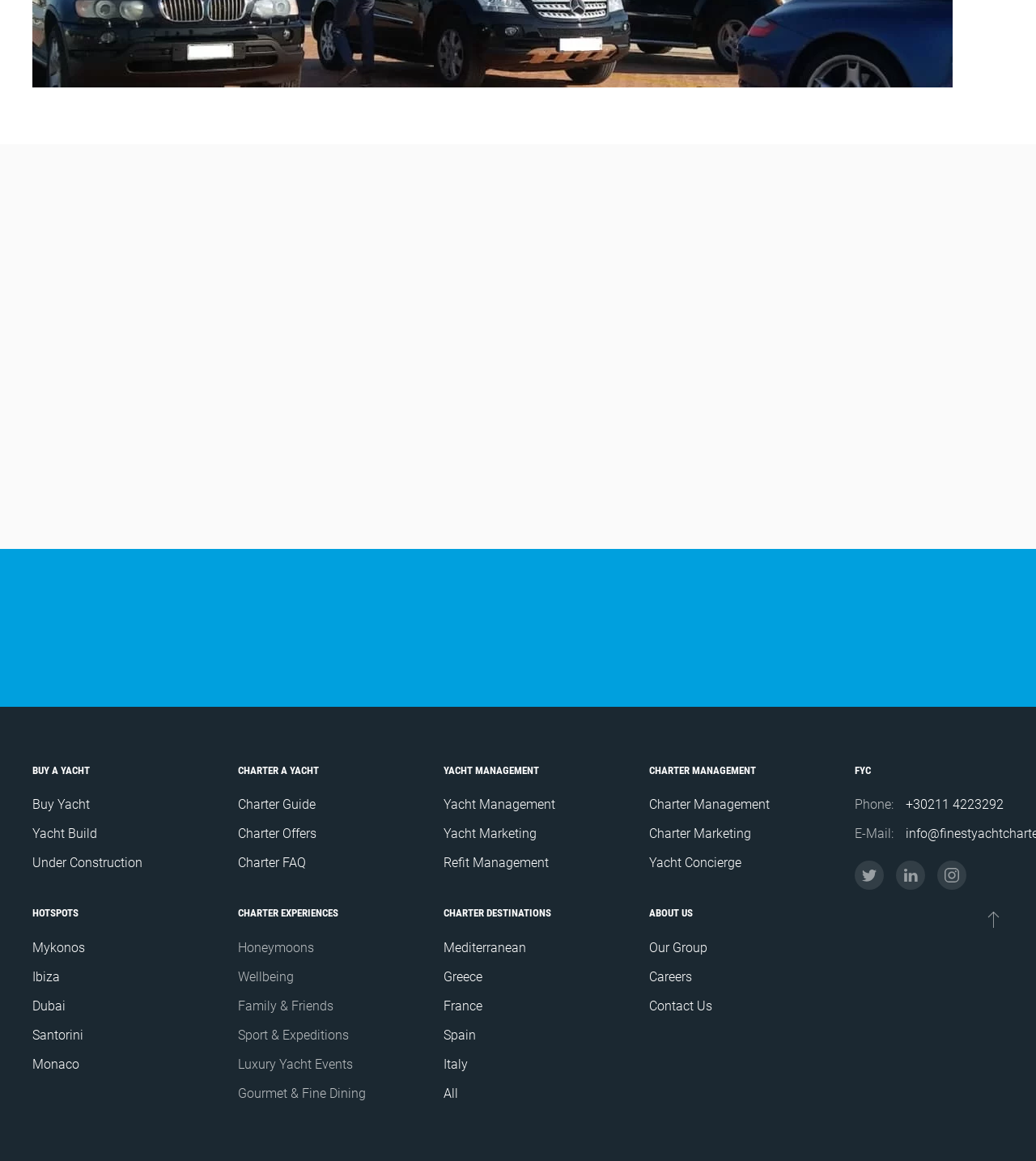Respond to the following query with just one word or a short phrase: 
What is the phone number for contact?

+30211 4223292